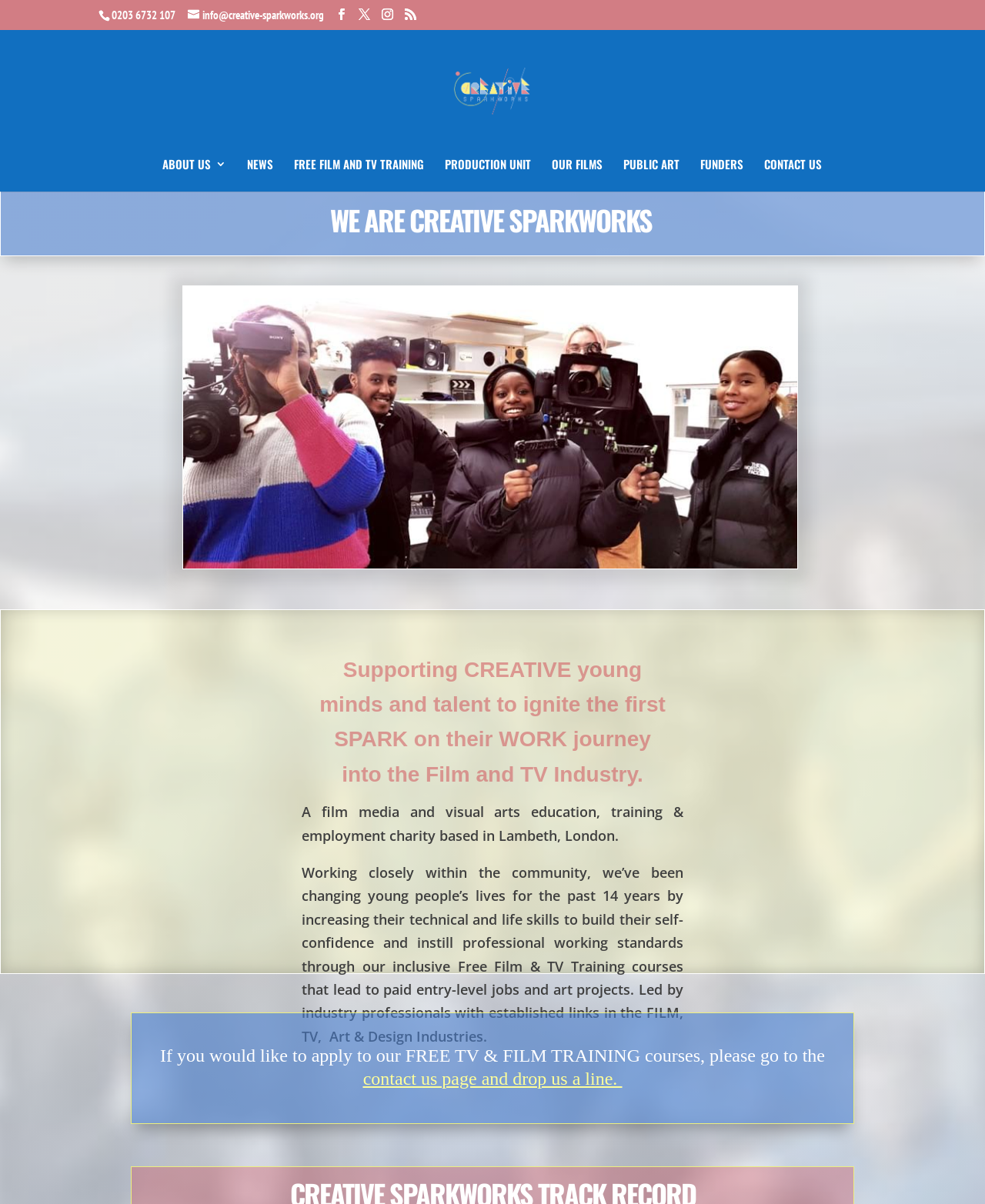Please determine the bounding box coordinates of the area that needs to be clicked to complete this task: 'Visit the ABOUT US page'. The coordinates must be four float numbers between 0 and 1, formatted as [left, top, right, bottom].

[0.164, 0.131, 0.229, 0.159]